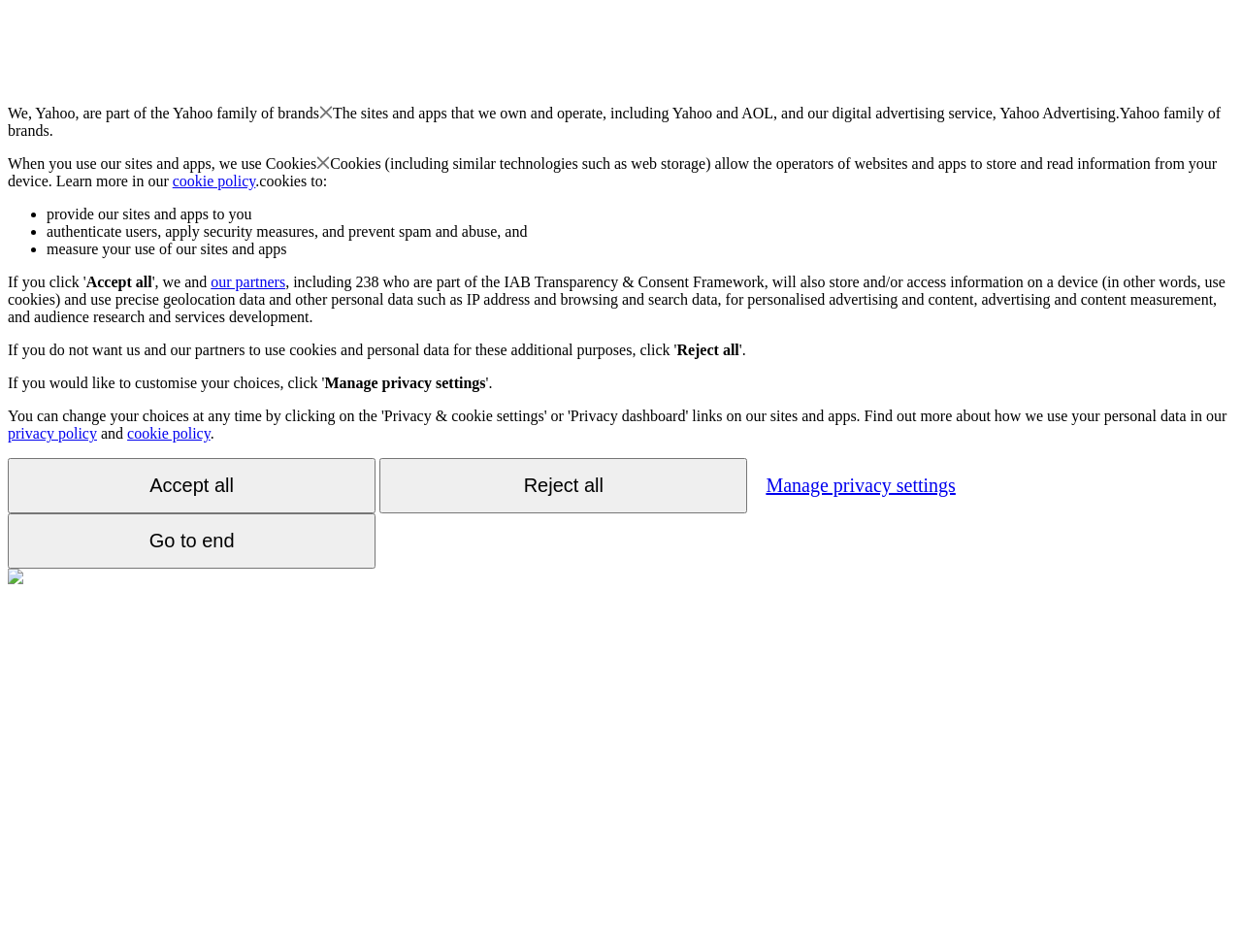Indicate the bounding box coordinates of the clickable region to achieve the following instruction: "Go to the 'privacy policy'."

[0.006, 0.446, 0.078, 0.464]